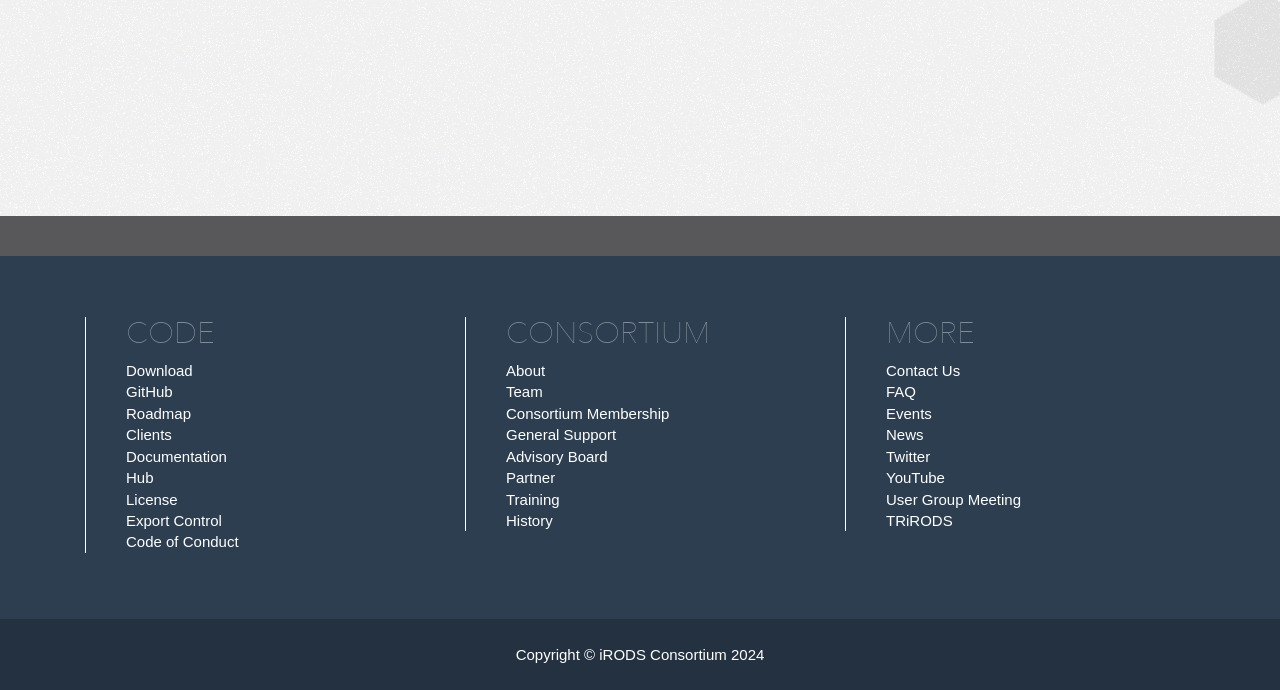Give the bounding box coordinates for the element described by: "Export Control".

[0.098, 0.742, 0.173, 0.767]